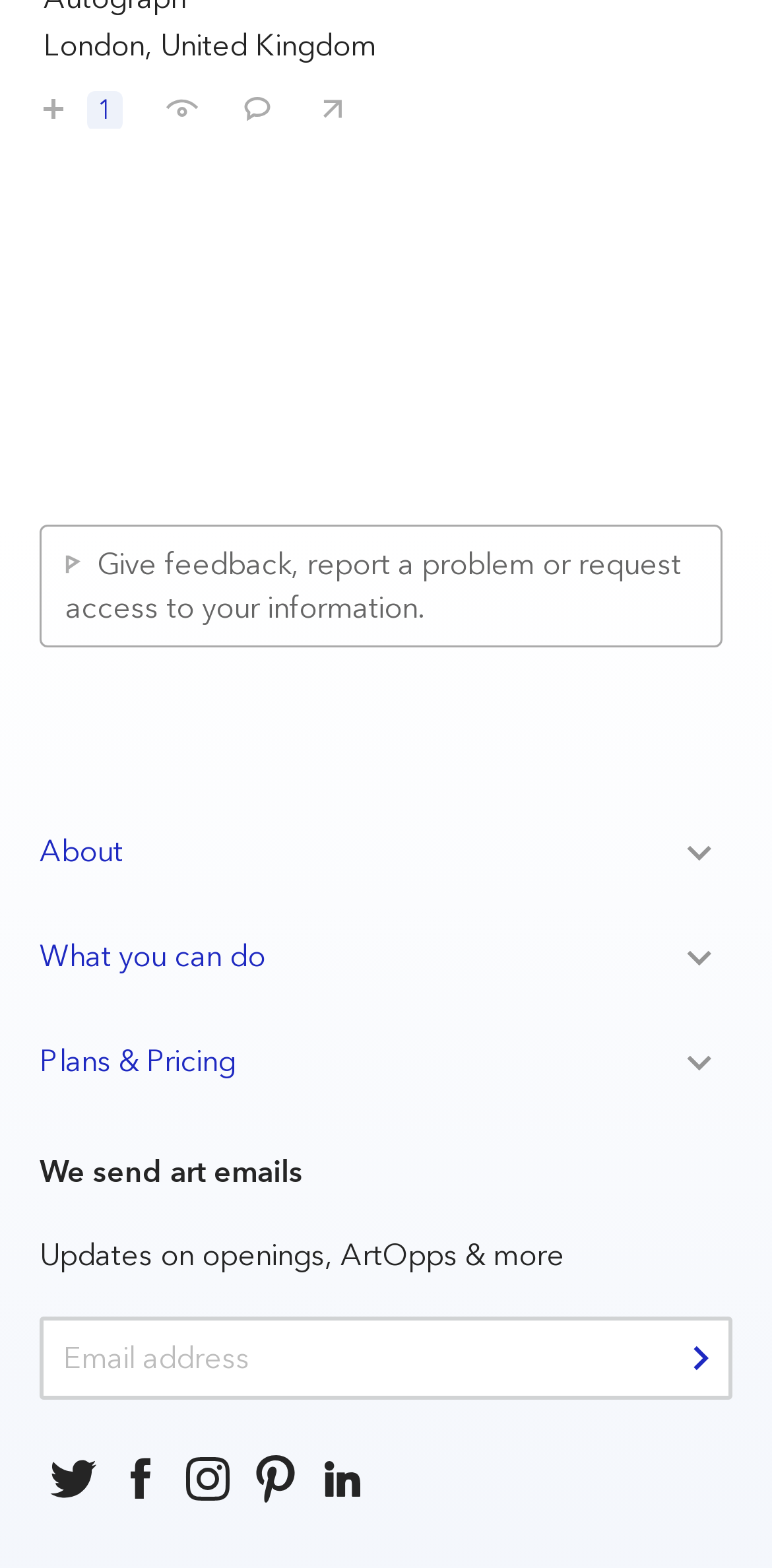Using floating point numbers between 0 and 1, provide the bounding box coordinates in the format (top-left x, top-left y, bottom-right x, bottom-right y). Locate the UI element described here: Circuit for Teams

None